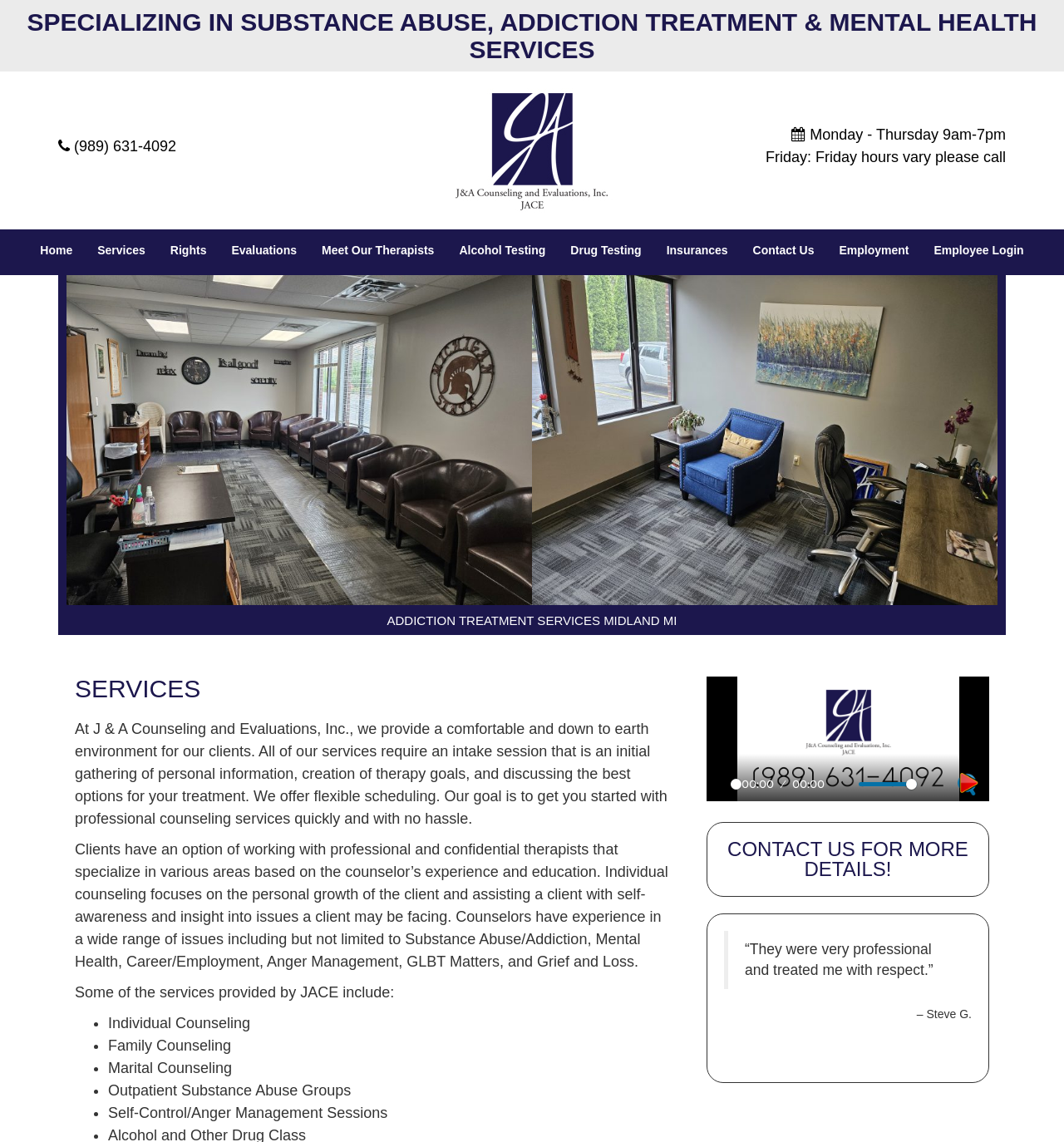Please provide the bounding box coordinates for the UI element as described: "Contact Us For More Details!". The coordinates must be four floats between 0 and 1, represented as [left, top, right, bottom].

[0.684, 0.734, 0.91, 0.771]